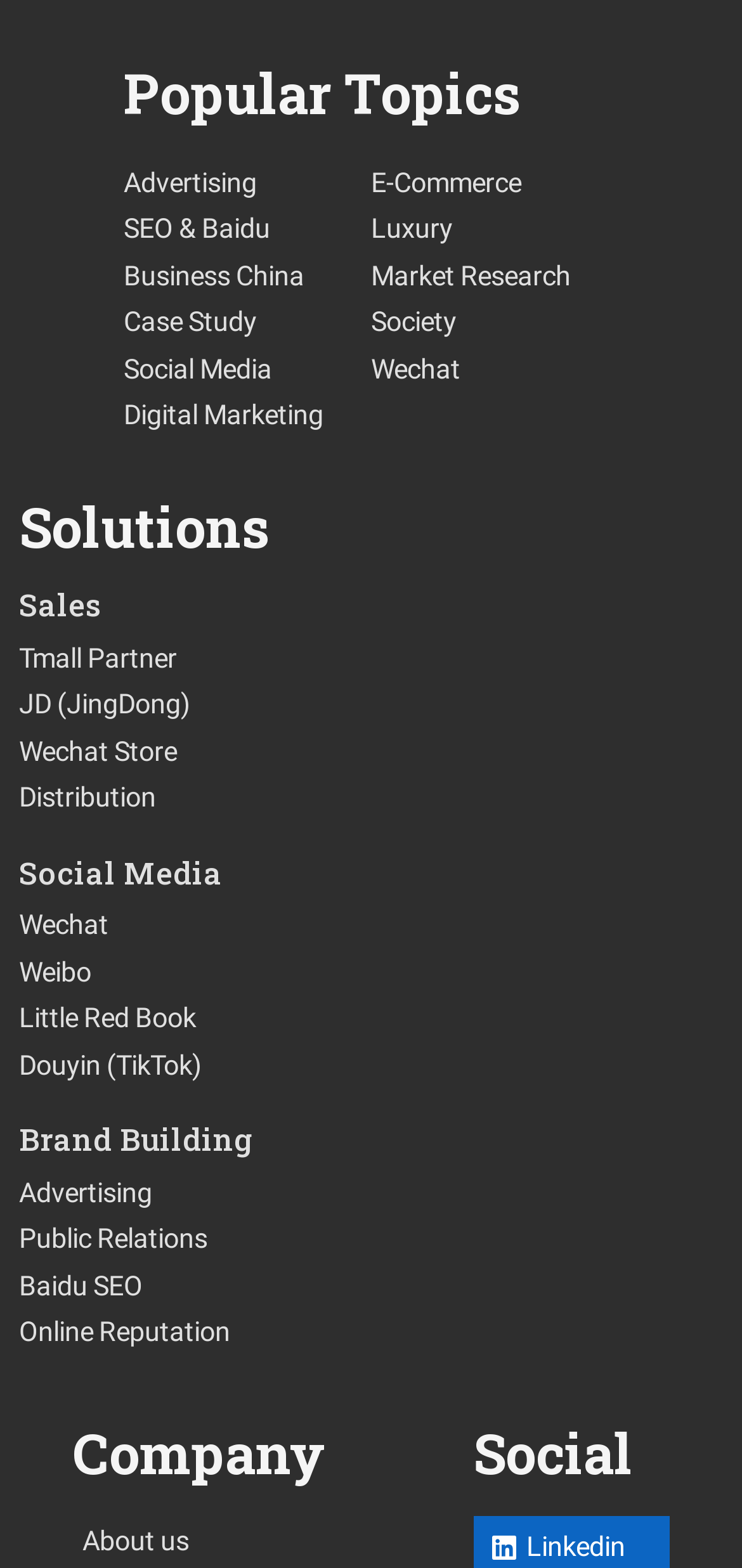Please locate the bounding box coordinates of the element that needs to be clicked to achieve the following instruction: "Learn about Wechat". The coordinates should be four float numbers between 0 and 1, i.e., [left, top, right, bottom].

[0.026, 0.577, 0.172, 0.606]